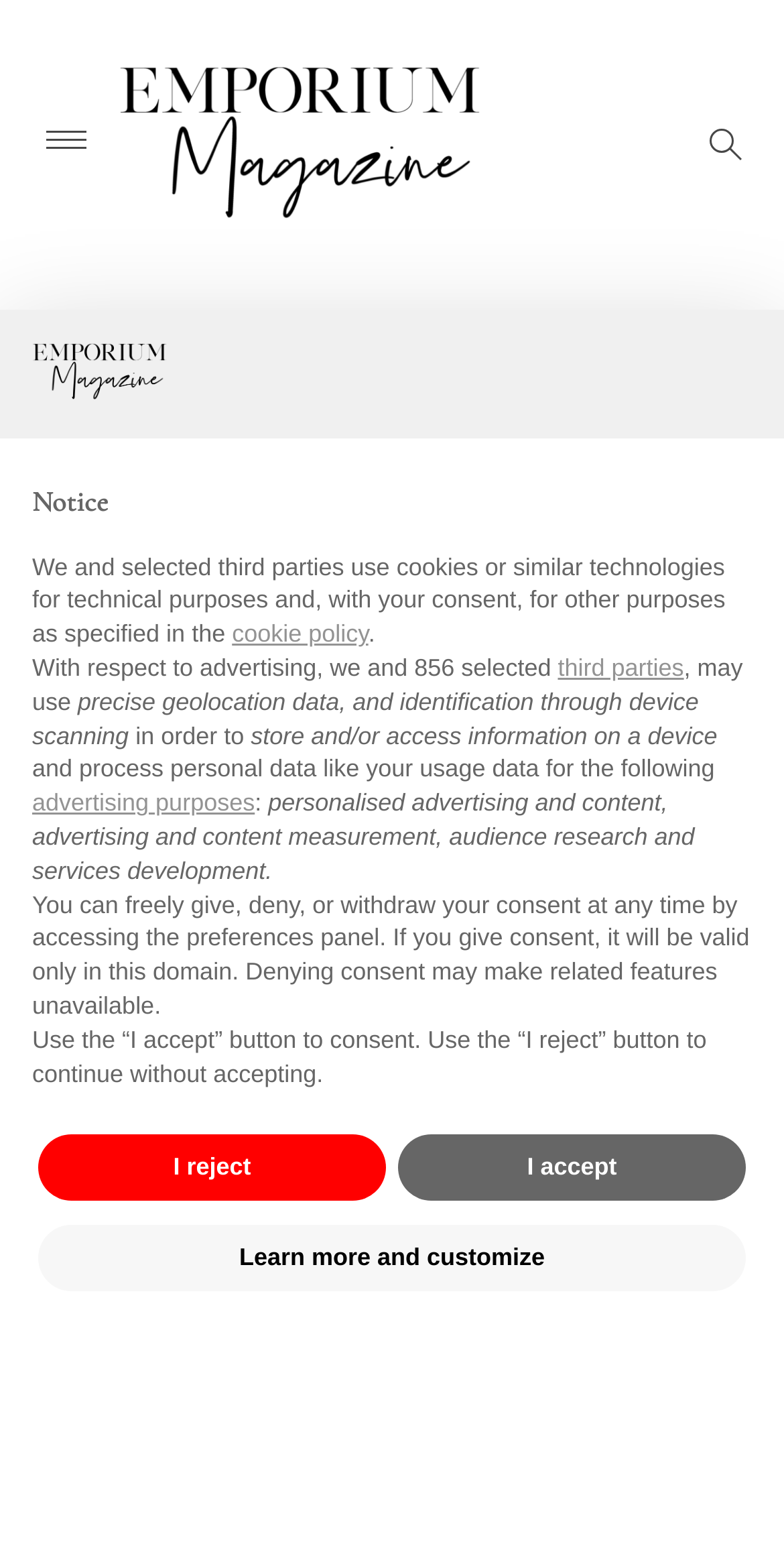What is the reading time of the article?
Your answer should be a single word or phrase derived from the screenshot.

2 min